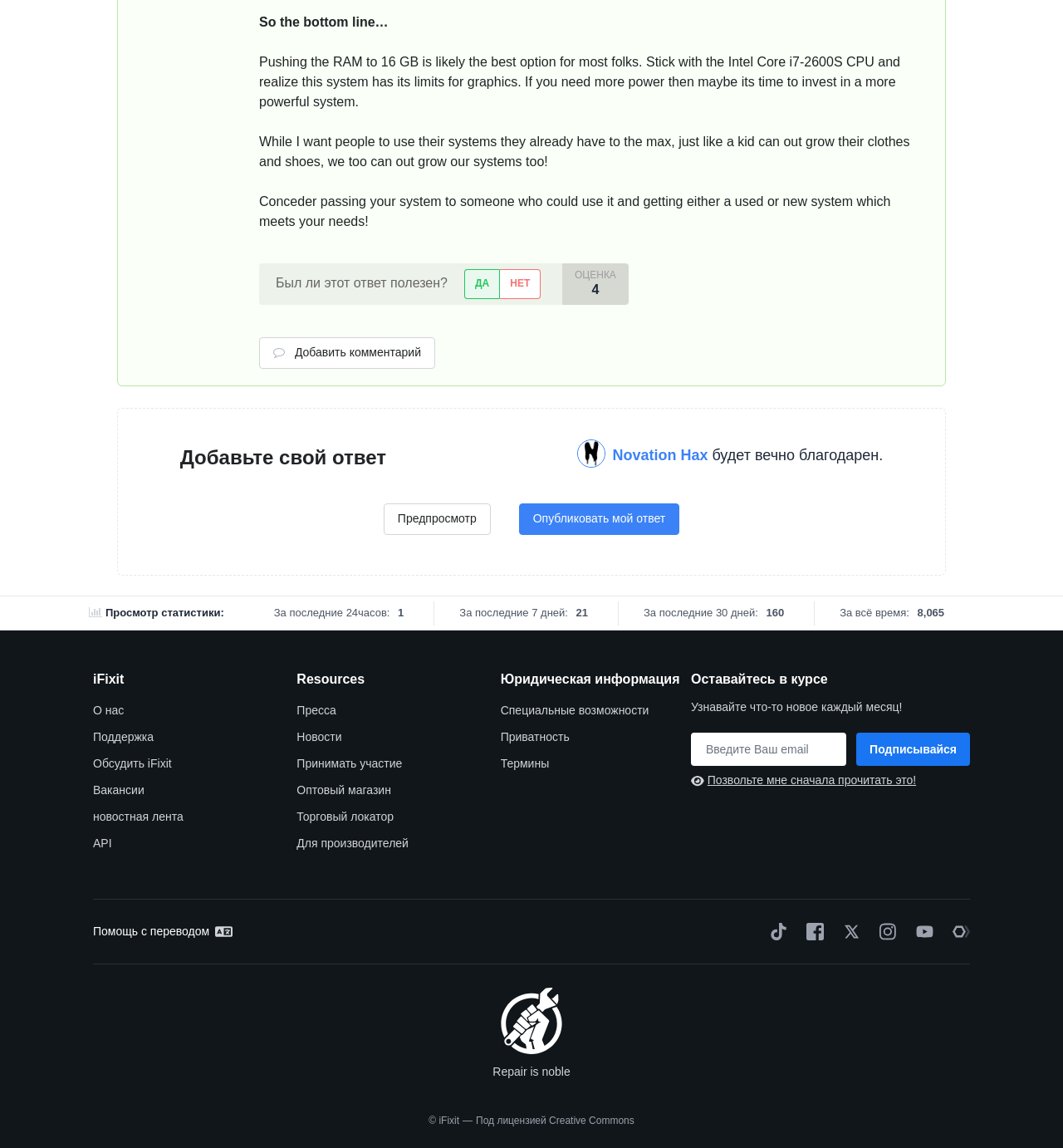Can you specify the bounding box coordinates of the area that needs to be clicked to fulfill the following instruction: "Click the 'Опубликовать мой ответ' button"?

[0.488, 0.439, 0.639, 0.466]